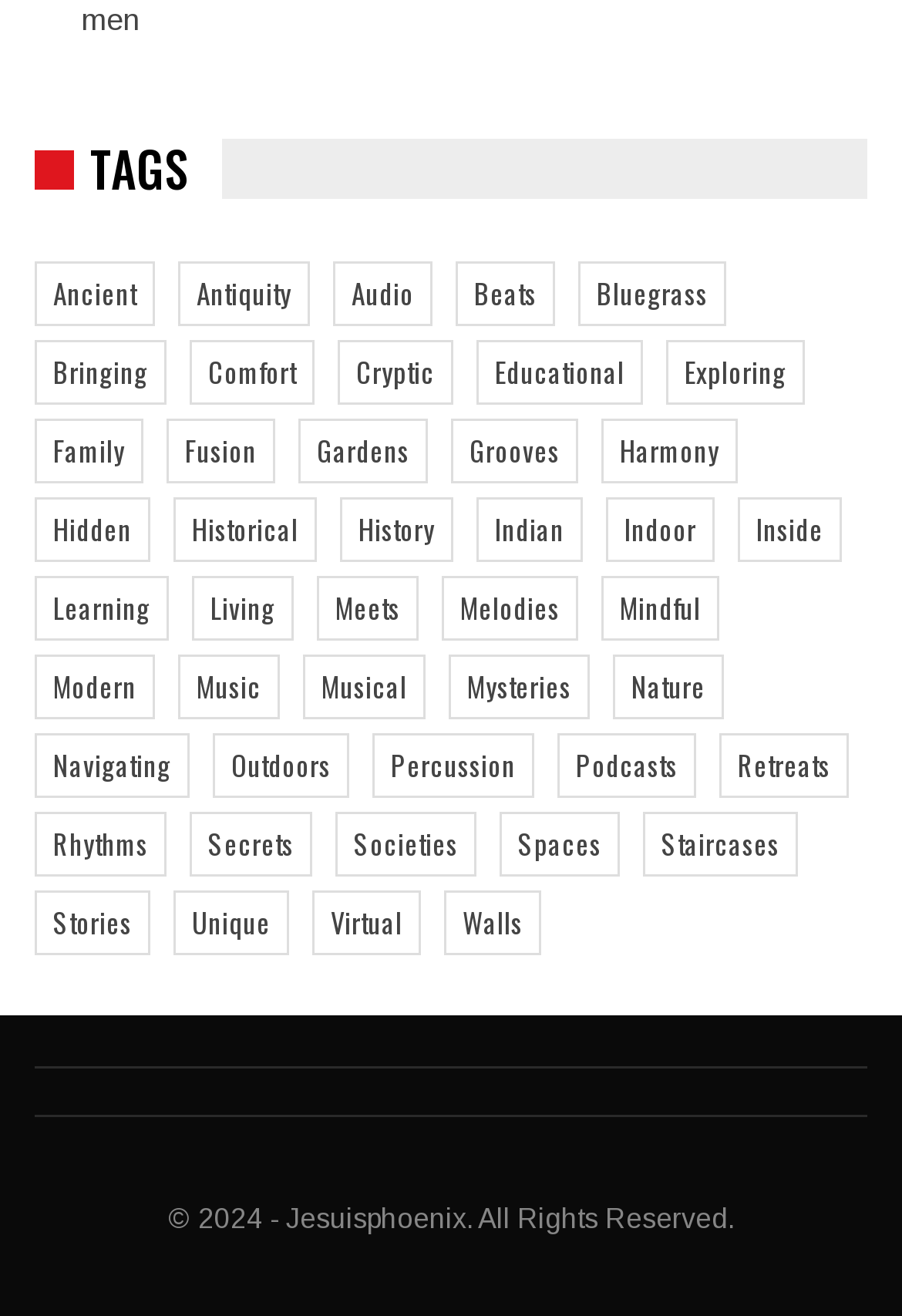What is the first category on the webpage?
Using the picture, provide a one-word or short phrase answer.

TAGS